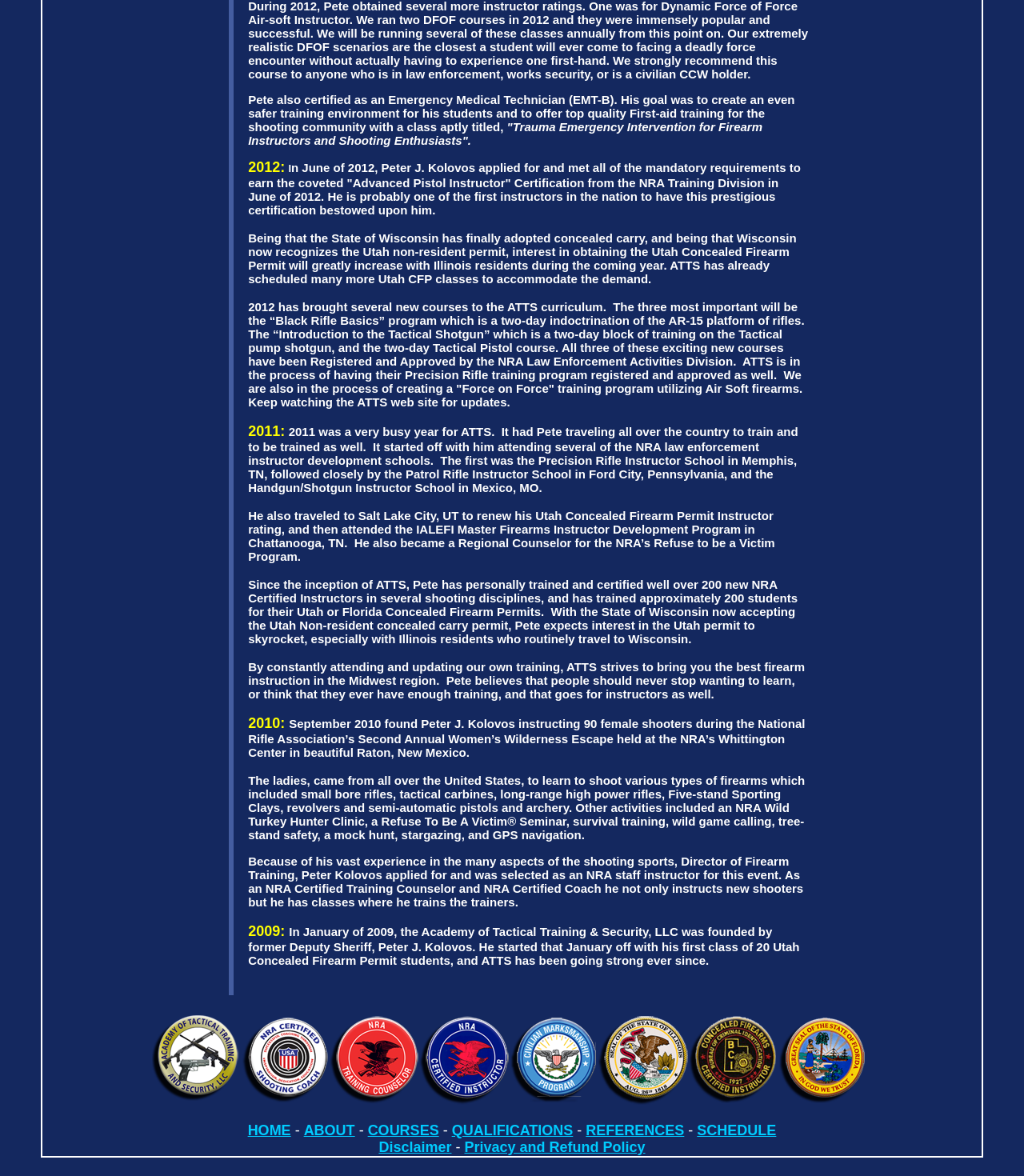Determine the bounding box for the UI element that matches this description: "Privacy and Refund Policy".

[0.454, 0.969, 0.63, 0.982]